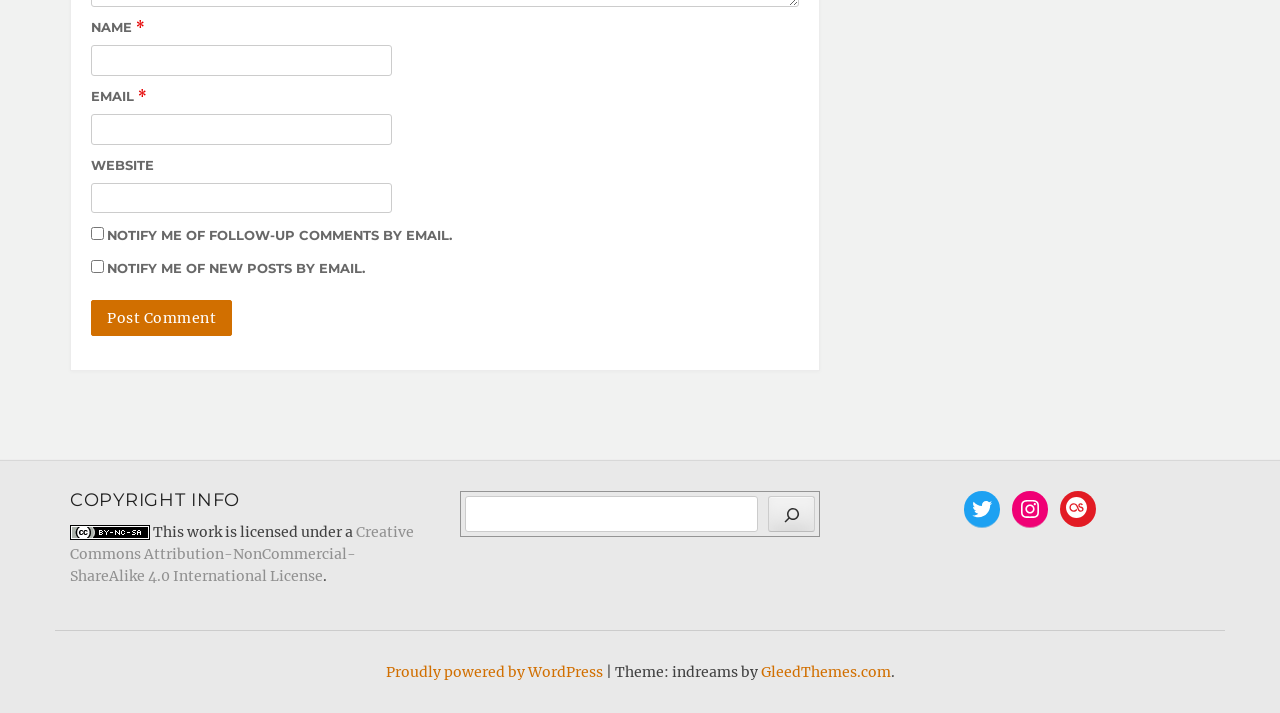Please answer the following query using a single word or phrase: 
What is the license of the work?

Creative Commons Attribution-NonCommercial-ShareAlike 4.0 International License